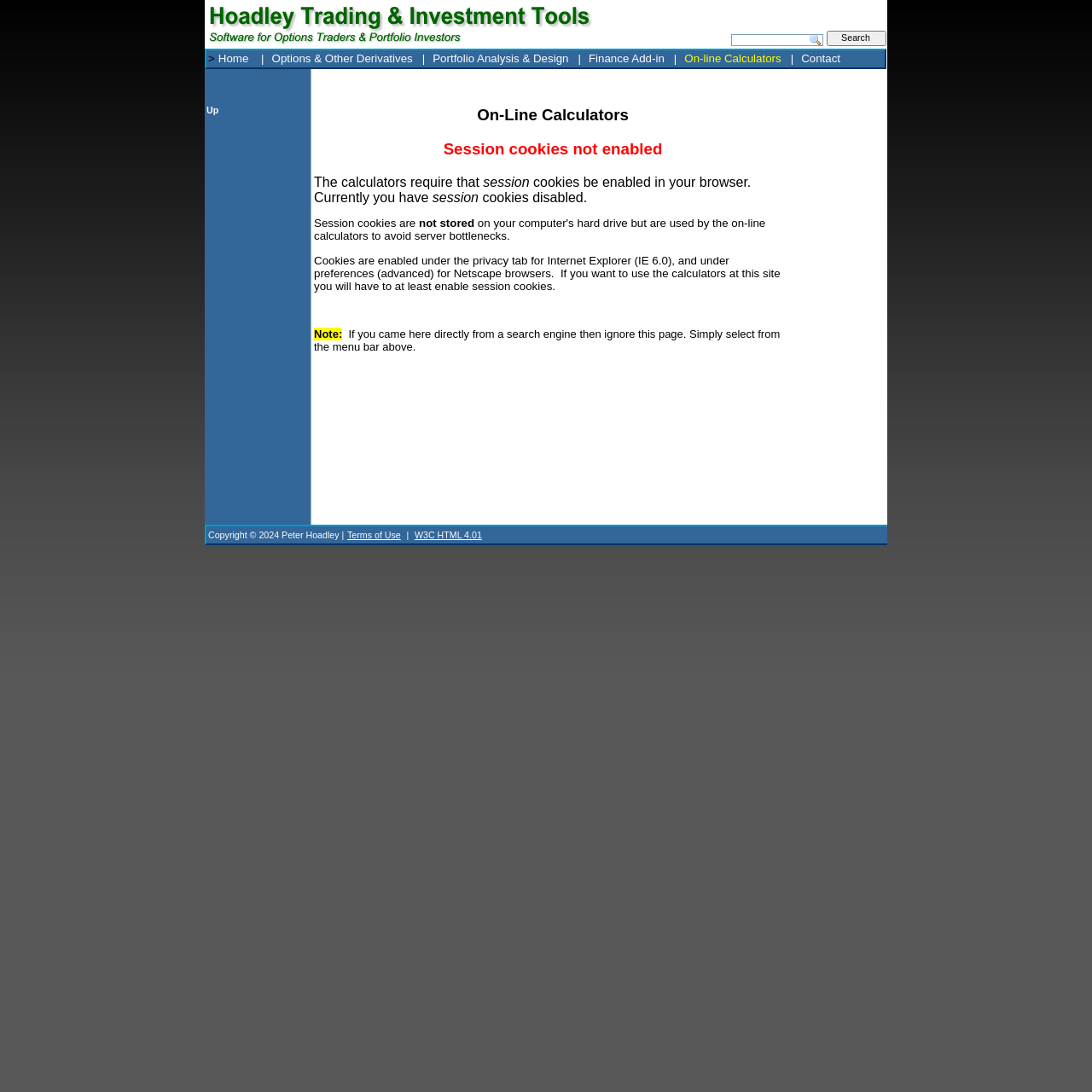What is the name of the author?
Could you please answer the question thoroughly and with as much detail as possible?

The author's name, Peter Hoadley, is mentioned in the copyright notice at the bottom of the webpage, indicating that he is the creator or owner of the website.